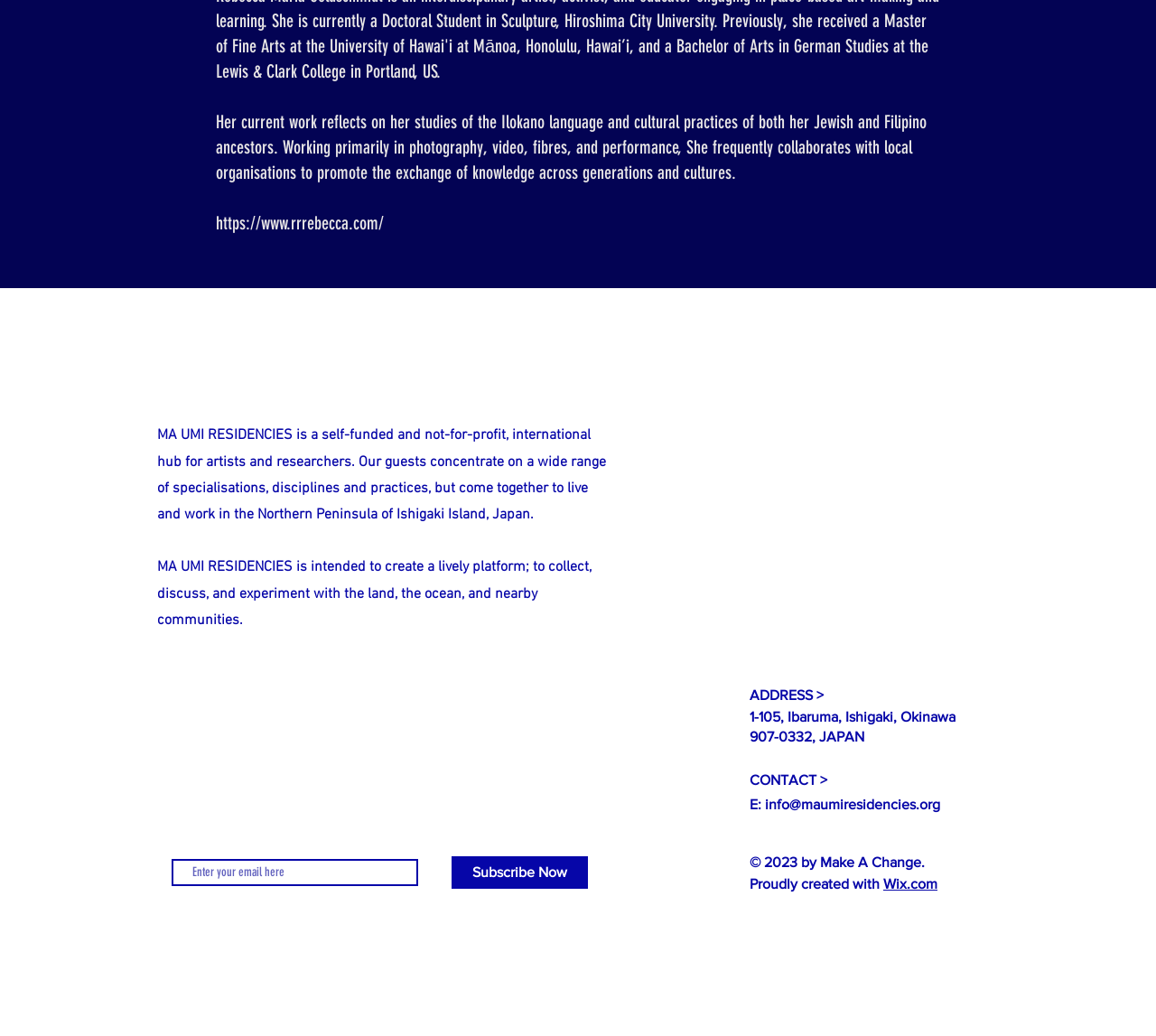Answer the following in one word or a short phrase: 
What is the name of the artist mentioned?

Not mentioned